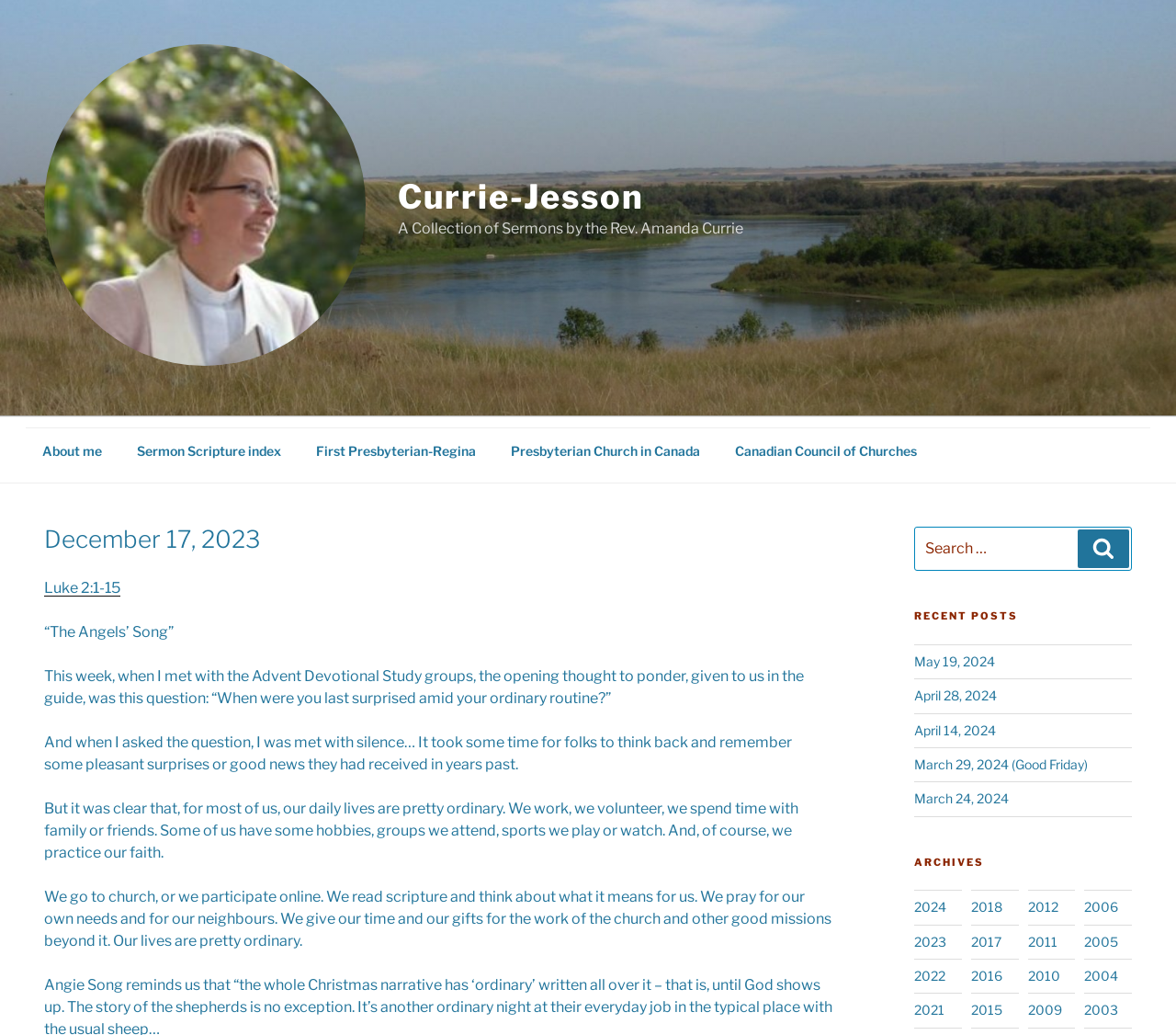Locate the bounding box coordinates of the area that needs to be clicked to fulfill the following instruction: "Search for a keyword". The coordinates should be in the format of four float numbers between 0 and 1, namely [left, top, right, bottom].

[0.778, 0.509, 0.962, 0.552]